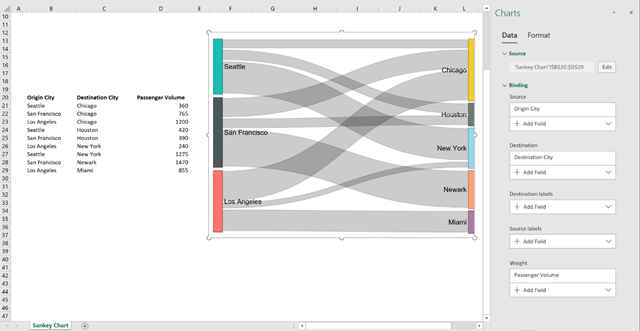Explain the image in a detailed and thorough manner.

The image features a Sankey chart displayed within an Excel interface, illustrating the flow of passenger volumes between various origin and destination cities. On the left side, a data table is presented with three columns: "Origin City," "Destination City," and "Passenger Volume," detailing specific travel data. Notable cities listed include Seattle, San Francisco, Los Angeles, and others. The Sankey chart itself uses flowing lines to visually represent the volume of passengers traveling from each origin to its respective destination, with distinct color-coded paths leading to cities such as Chicago, Houston, New York, Newark, and Miami. The right side of the interface includes tools for data management and formatting, suggesting the ability to edit or customize the chart further. This visual representation is an effective way to analyze transportation patterns and volumes in a user-friendly format.